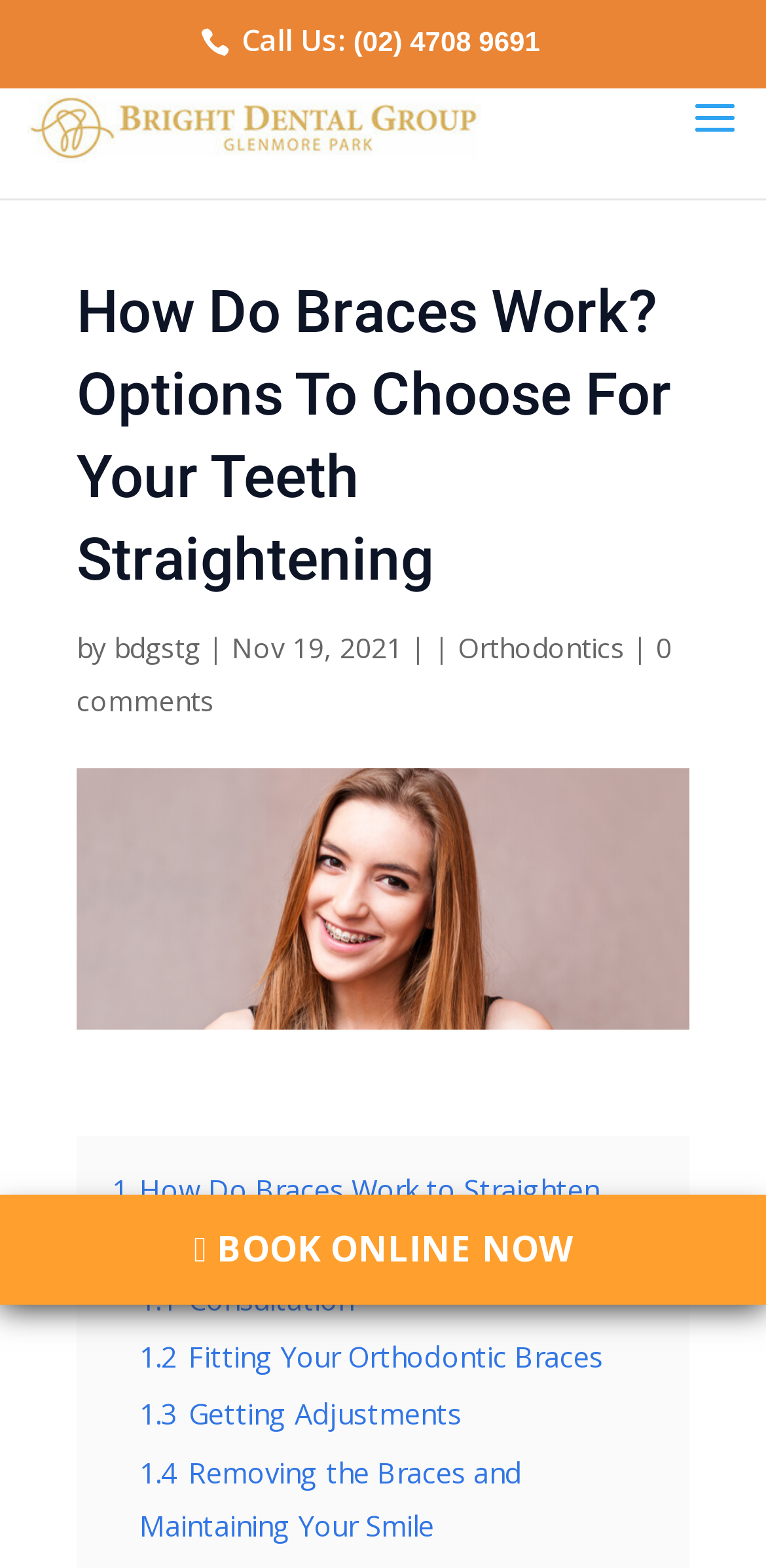Please look at the image and answer the question with a detailed explanation: What is the purpose of the 'BOOK NOW' button?

I inferred the purpose of the 'BOOK NOW' button by its text and location on the page, which suggests that it is a call-to-action to book an appointment with the dental group.